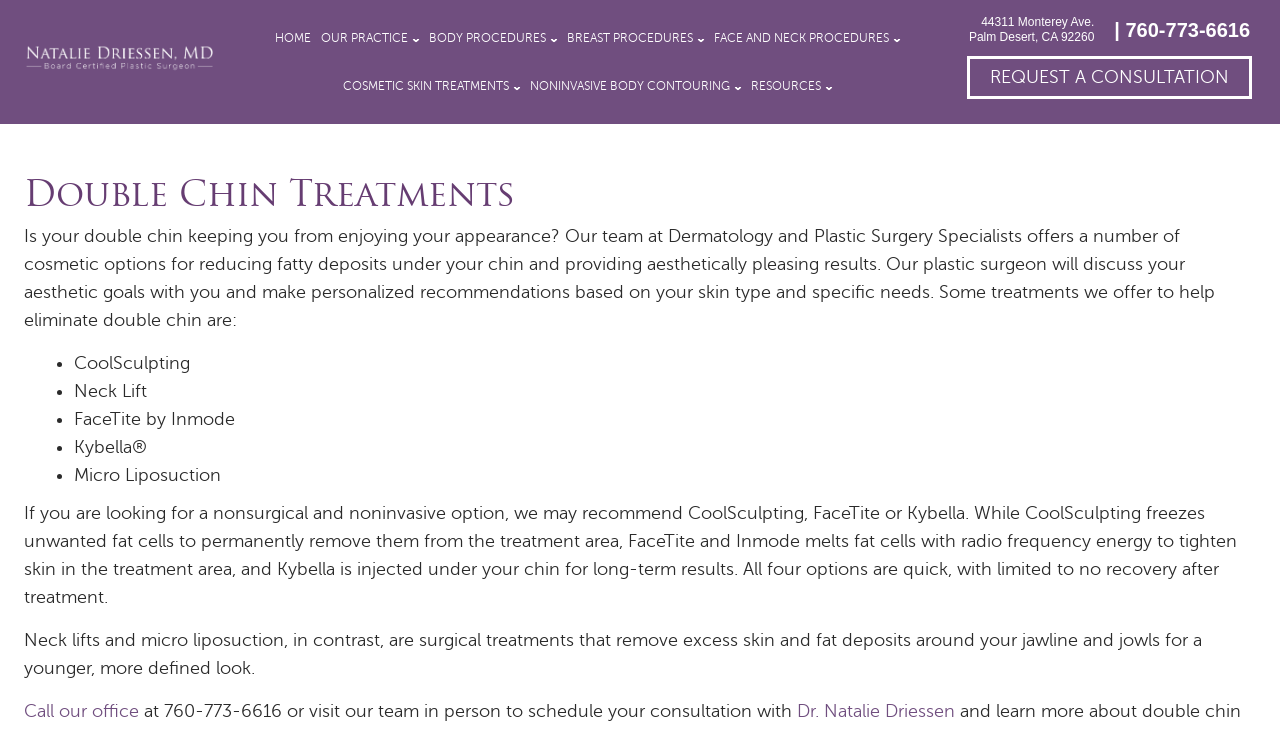Please respond to the question using a single word or phrase:
What is the address of the plastic surgeon's office?

44311 Monterey Ave, Palm Desert, CA 92260